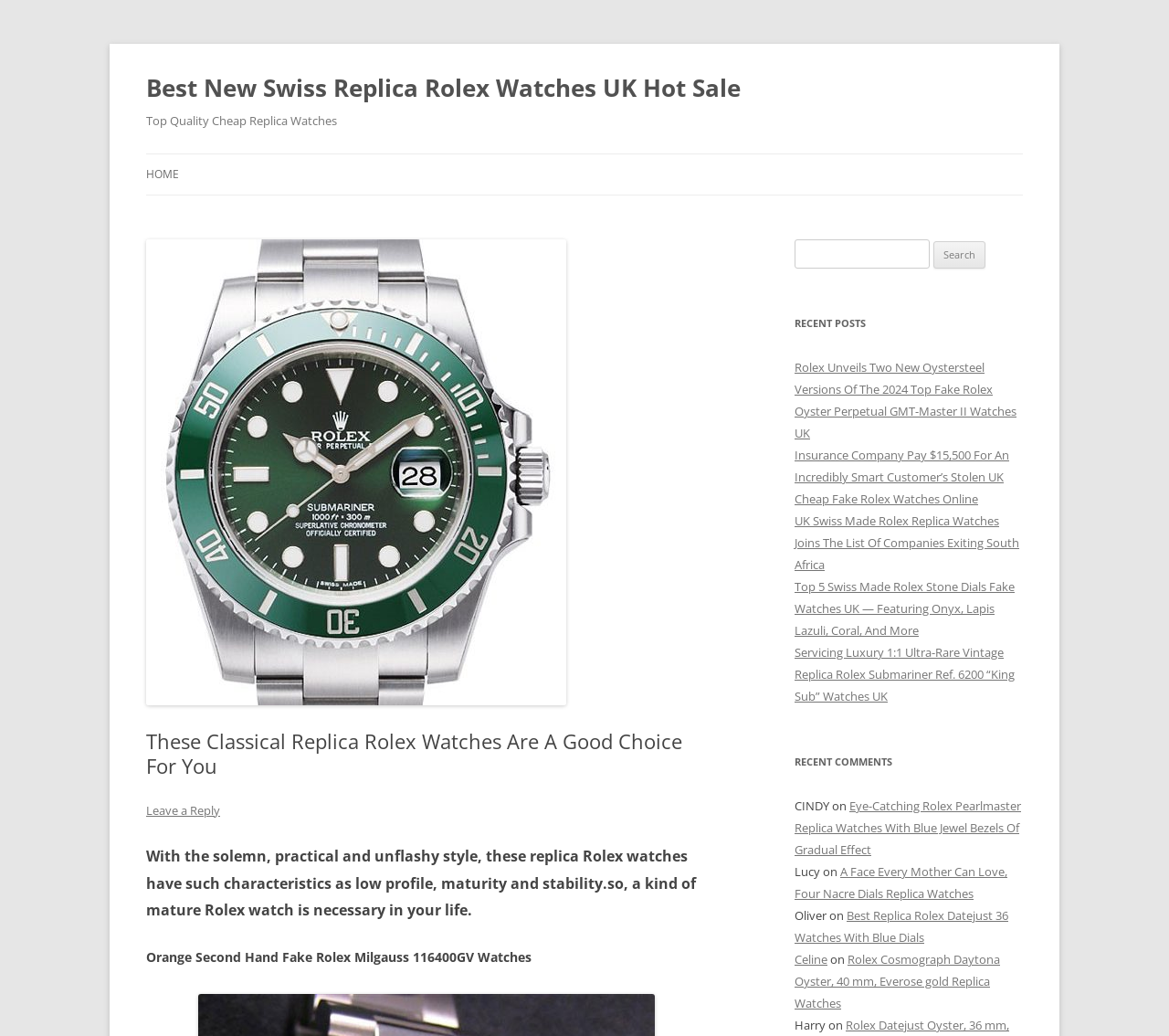Analyze the image and deliver a detailed answer to the question: What type of content is listed under 'RECENT POSTS'?

The 'RECENT POSTS' section lists several links with titles that appear to be blog posts about Rolex watches, such as 'Rolex Unveils Two New Oystersteel Versions Of The 2024 Top Fake Rolex Oyster Perpetual GMT-Master II Watches UK'. This suggests that the content listed under 'RECENT POSTS' is related to blog posts about Rolex watches.